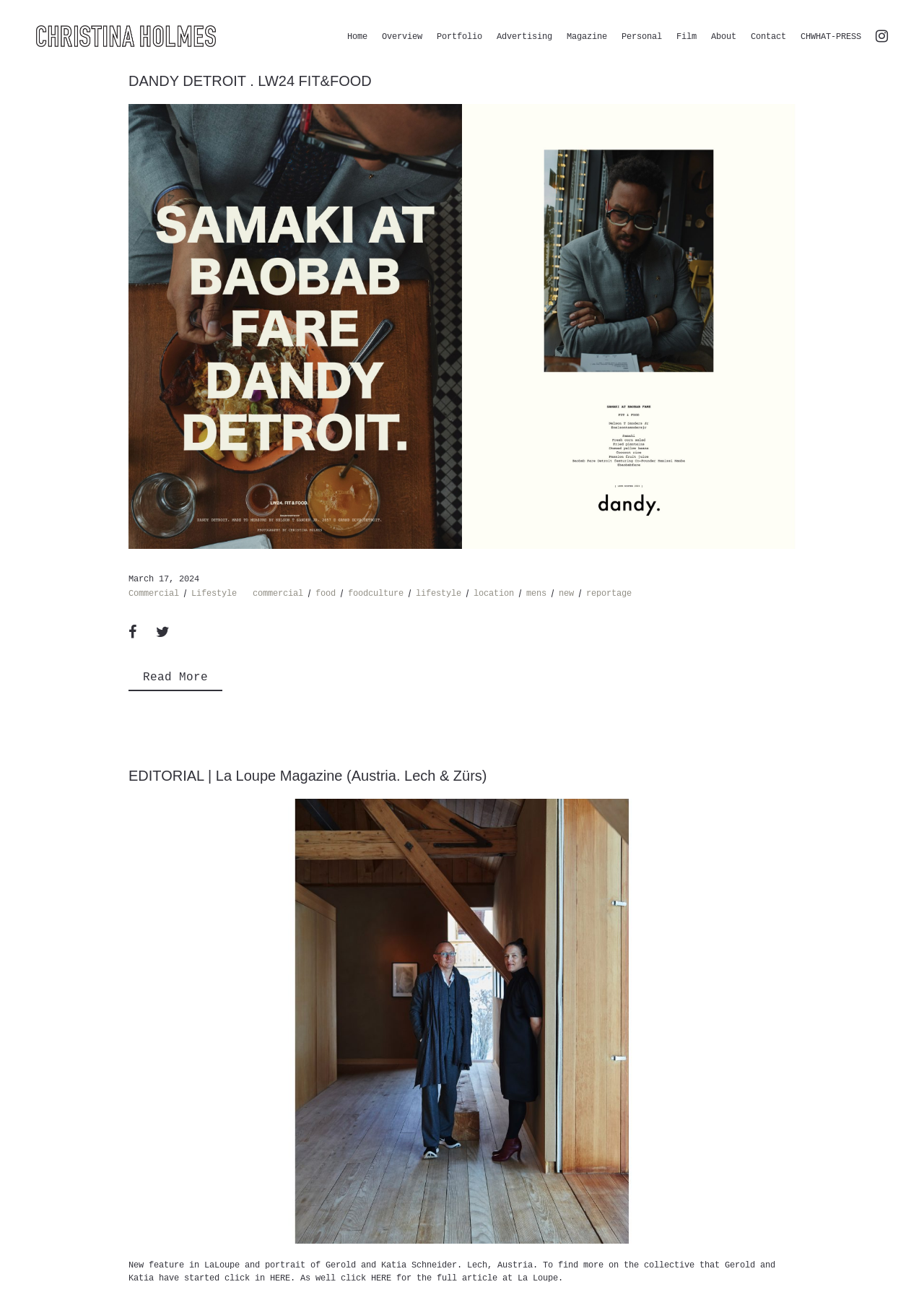What is the title of the first project?
Please give a well-detailed answer to the question.

The first project is titled 'DANDY DETROIT. LW24 FIT&FOOD', which is indicated by the heading element on the webpage. This title is also linked, suggesting that it is a clickable project title.